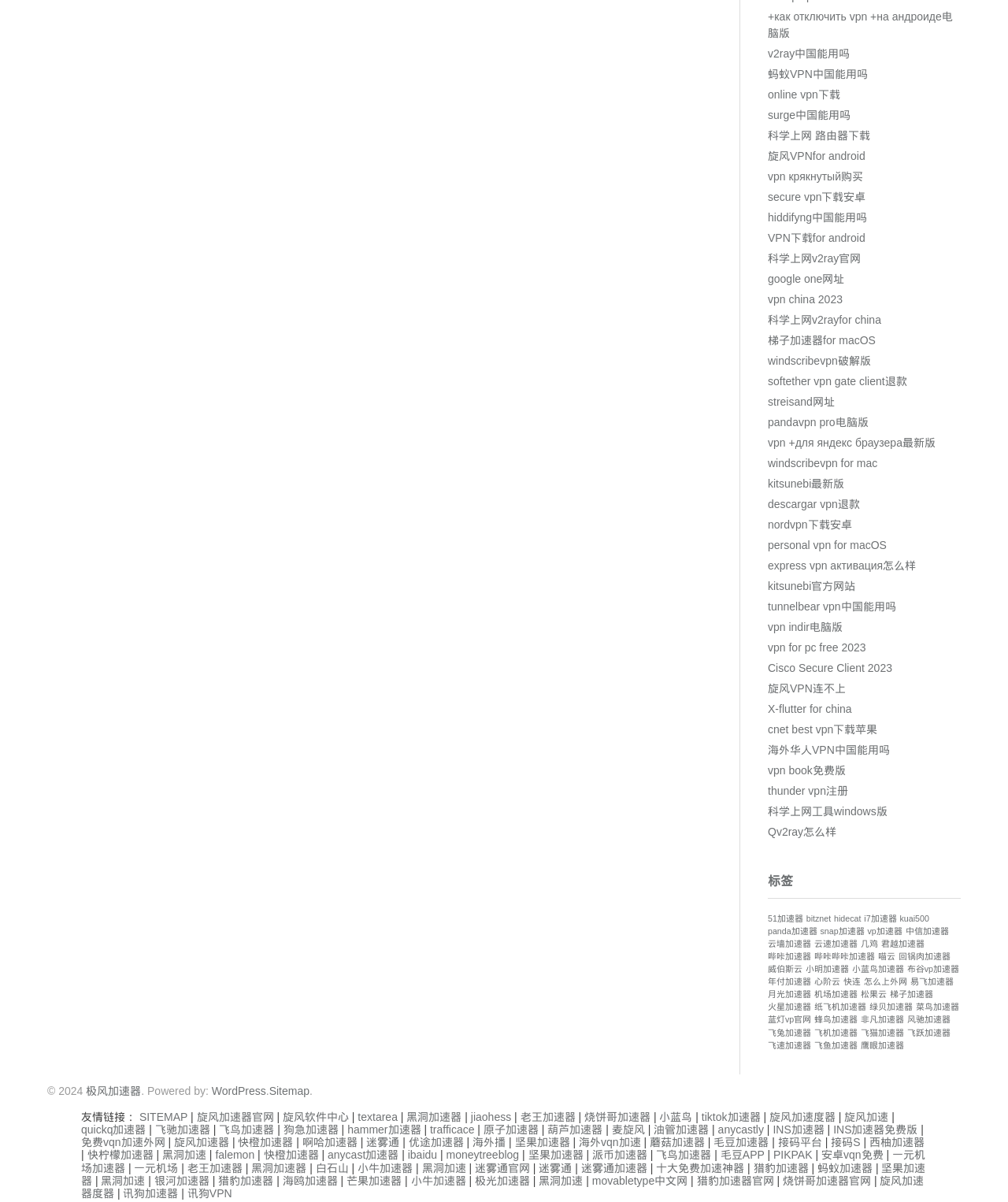Reply to the question with a brief word or phrase: What is the language of the content on this webpage?

Chinese